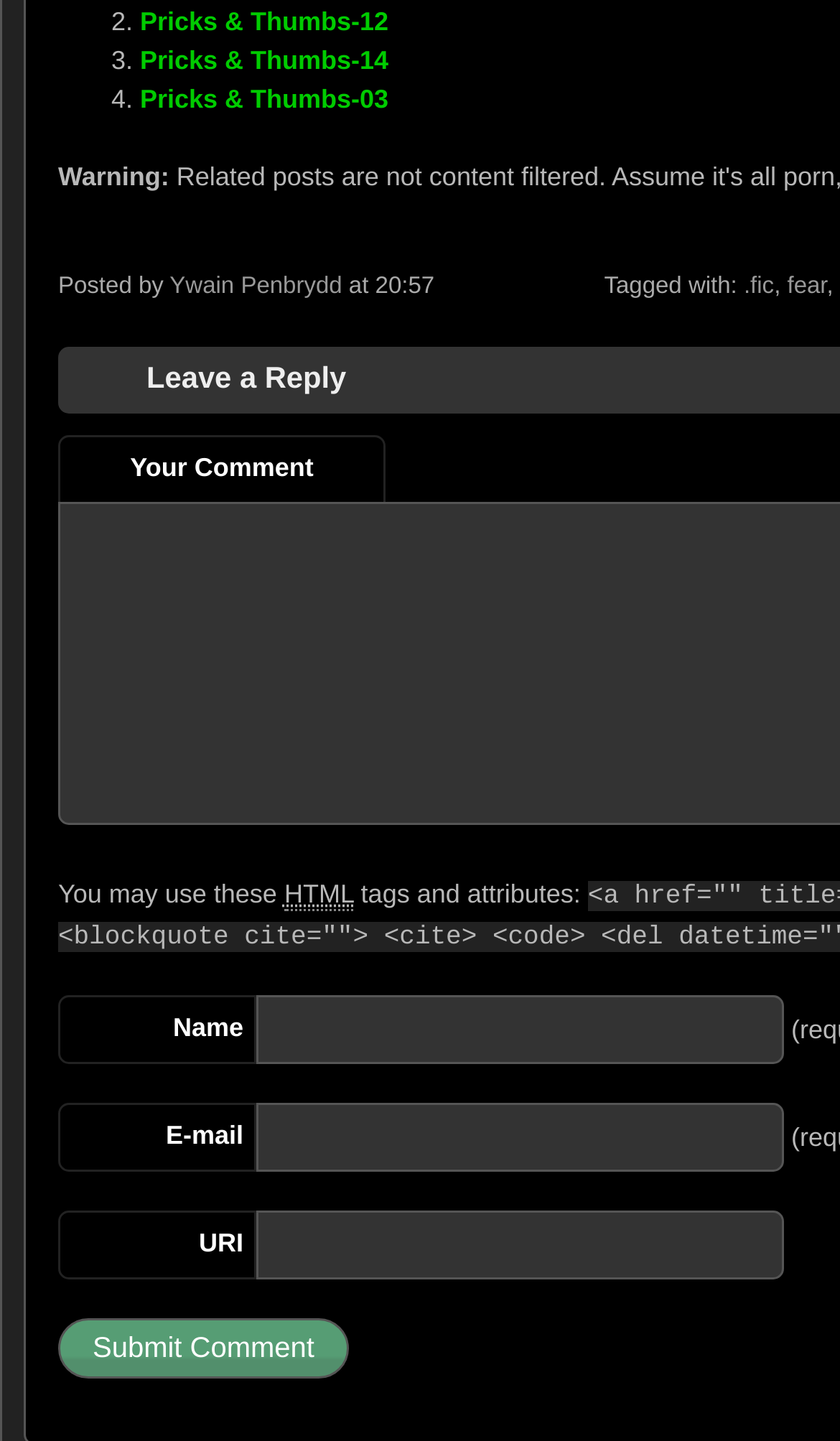How many links are in the list?
Please give a detailed and elaborate explanation in response to the question.

I counted the number of links in the list, which are 'Pricks & Thumbs-12', 'Pricks & Thumbs-14', and 'Pricks & Thumbs-03'.